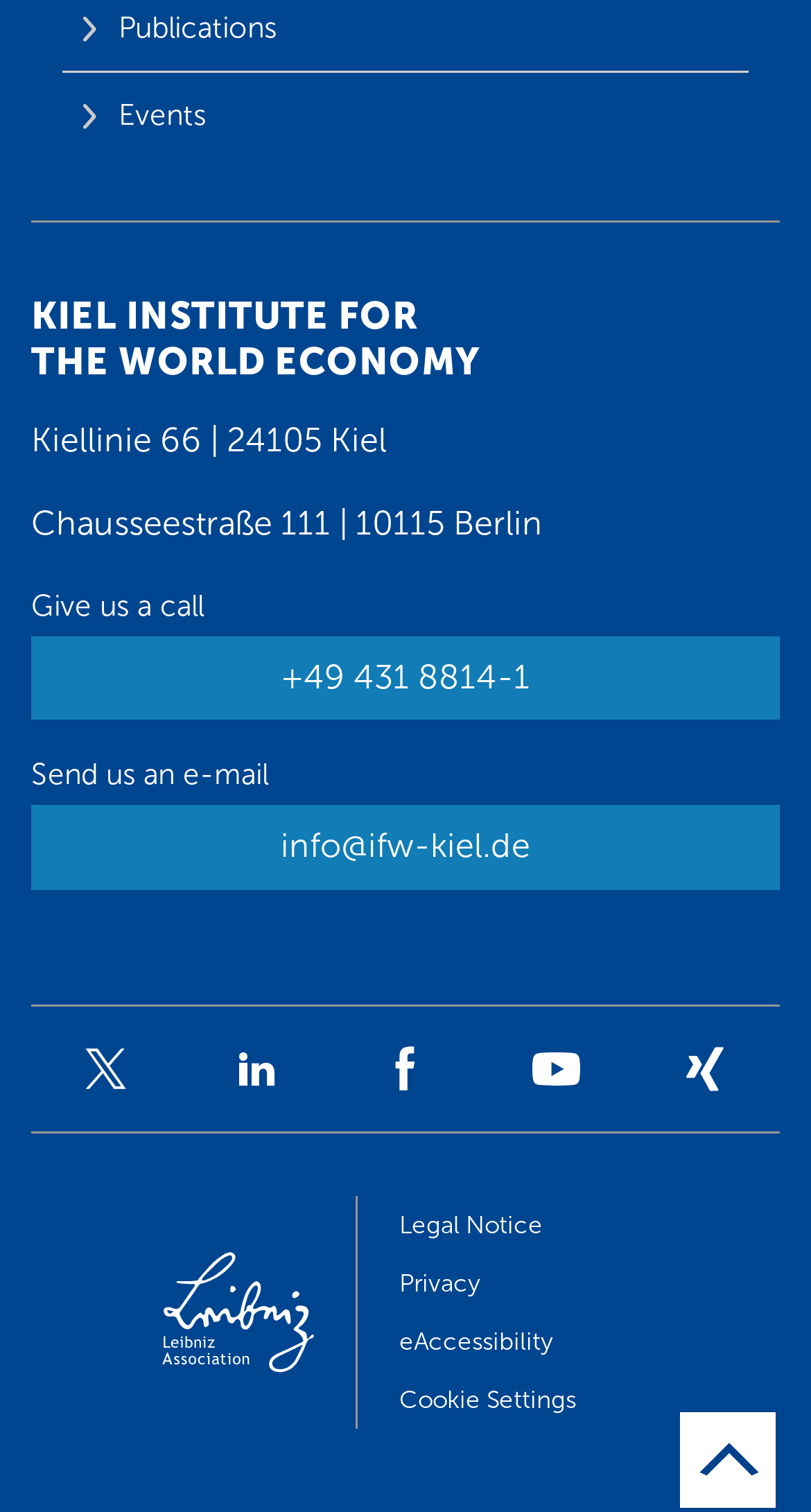What is the name of the institute? Based on the image, give a response in one word or a short phrase.

KIEL INSTITUTE FOR THE WORLD ECONOMY